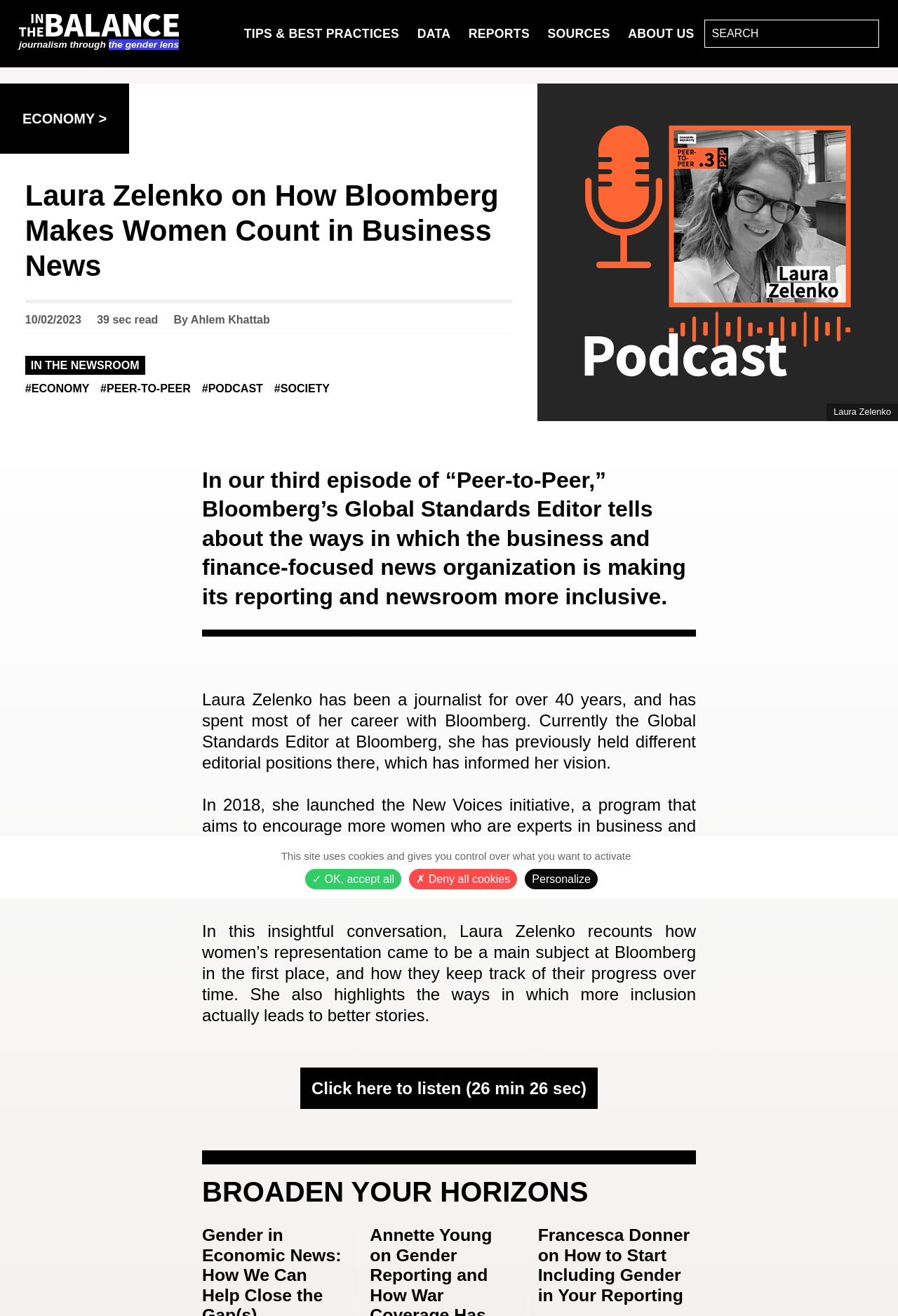Use a single word or phrase to respond to the question:
Who is the Global Standards Editor at Bloomberg?

Laura Zelenko